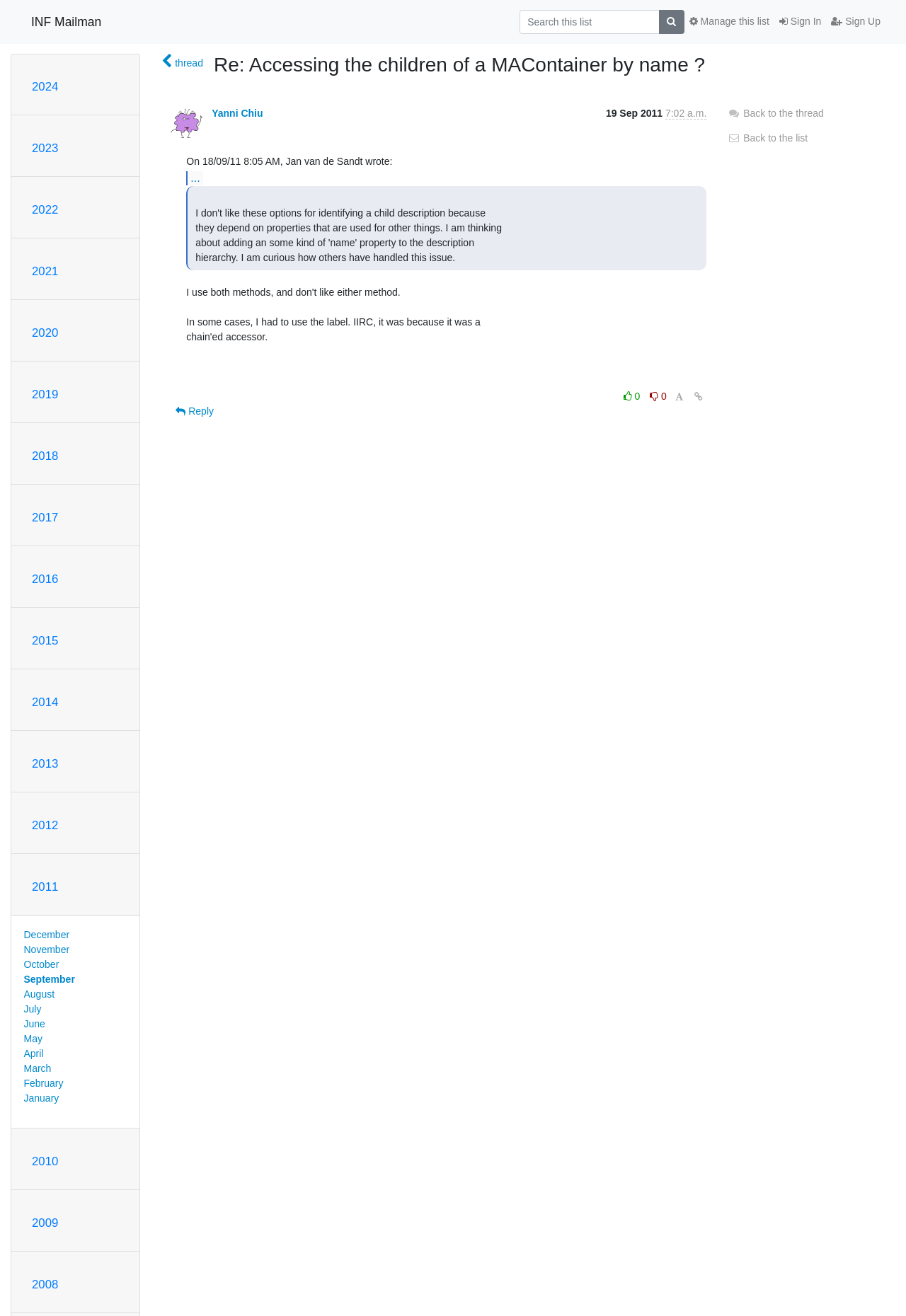Please identify the coordinates of the bounding box that should be clicked to fulfill this instruction: "Sign In".

[0.855, 0.007, 0.912, 0.026]